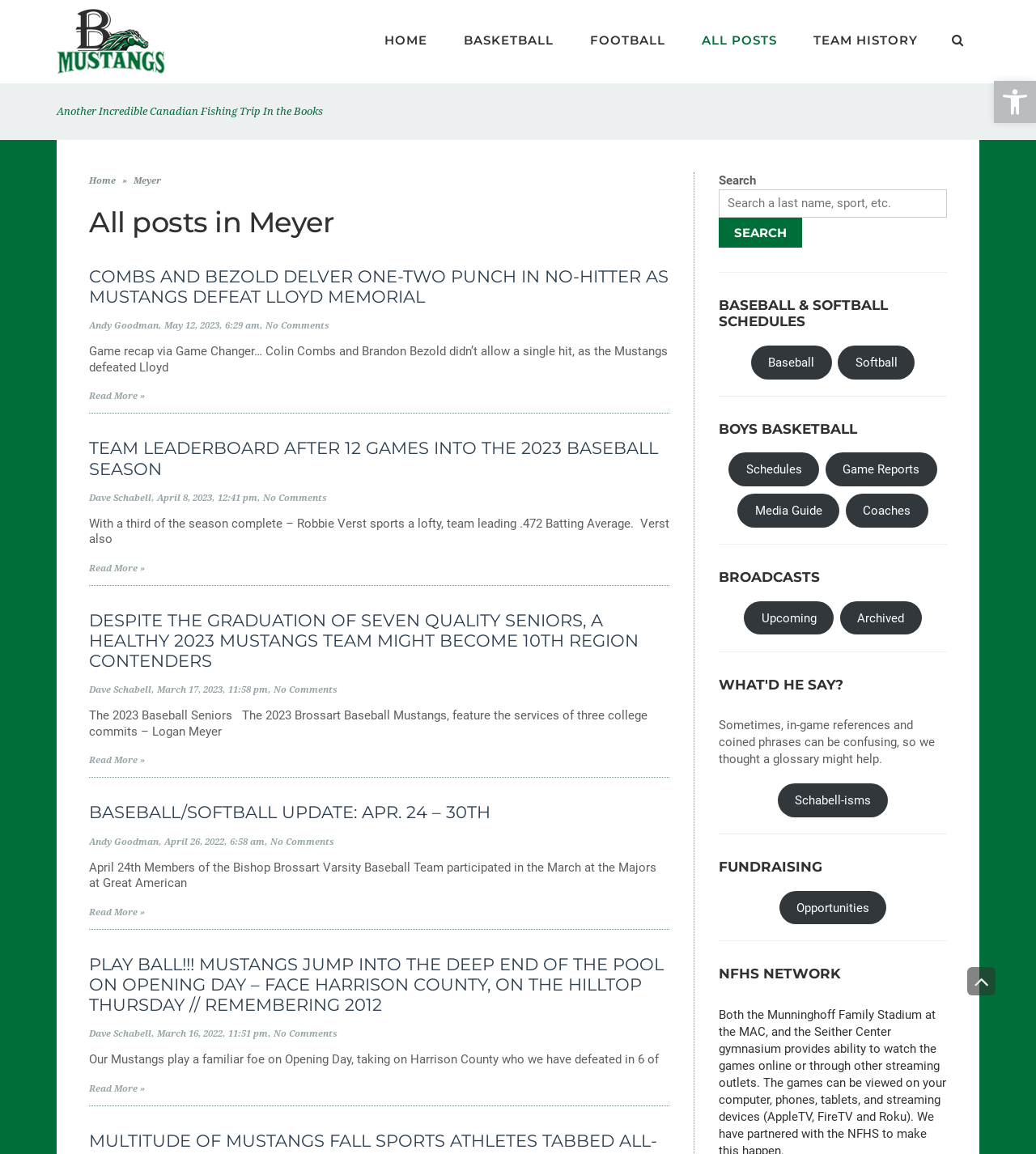From the webpage screenshot, predict the bounding box coordinates (top-left x, top-left y, bottom-right x, bottom-right y) for the UI element described here: April 26, 2022

[0.159, 0.725, 0.216, 0.734]